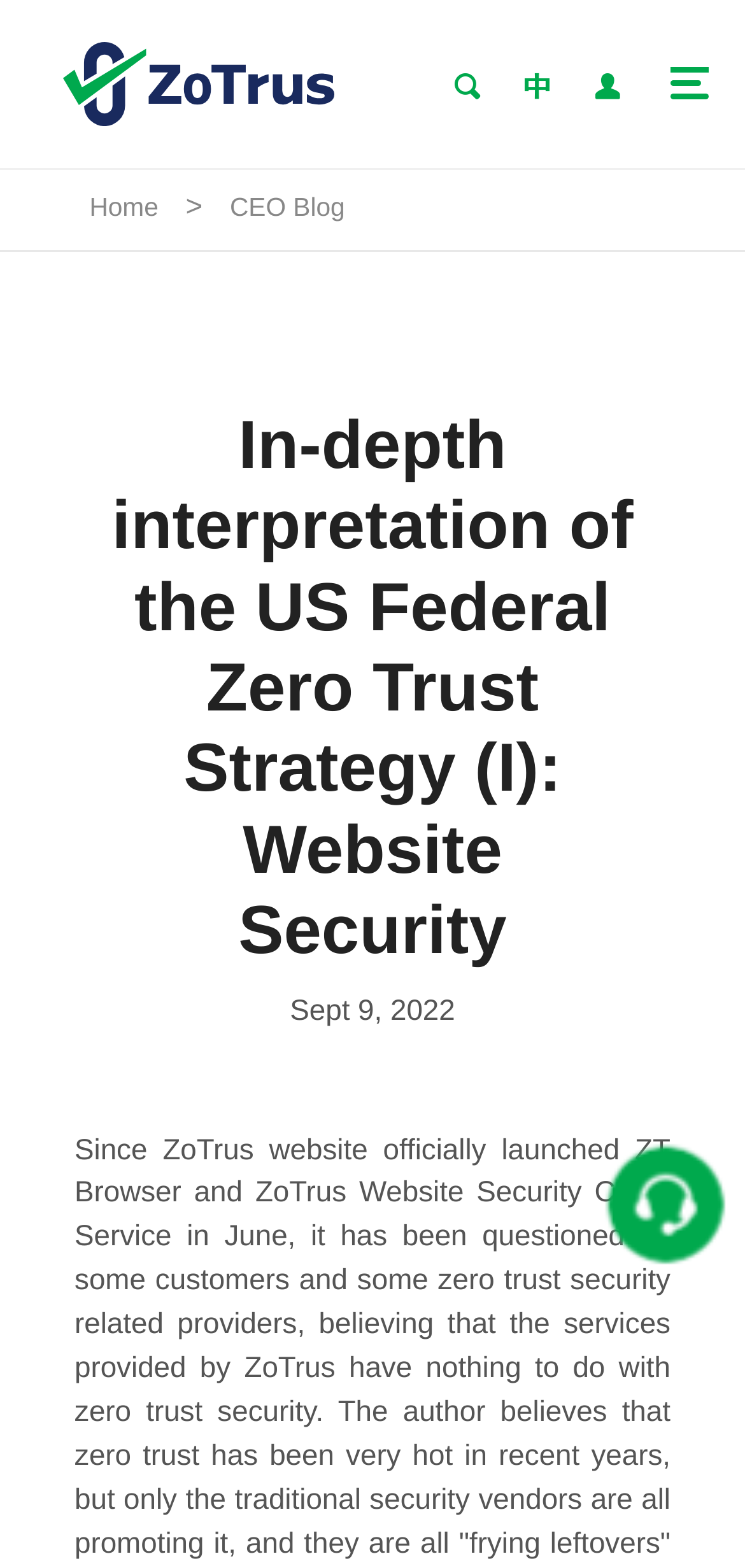What symbol is present after the 'Home' menu item?
Refer to the image and provide a one-word or short phrase answer.

>